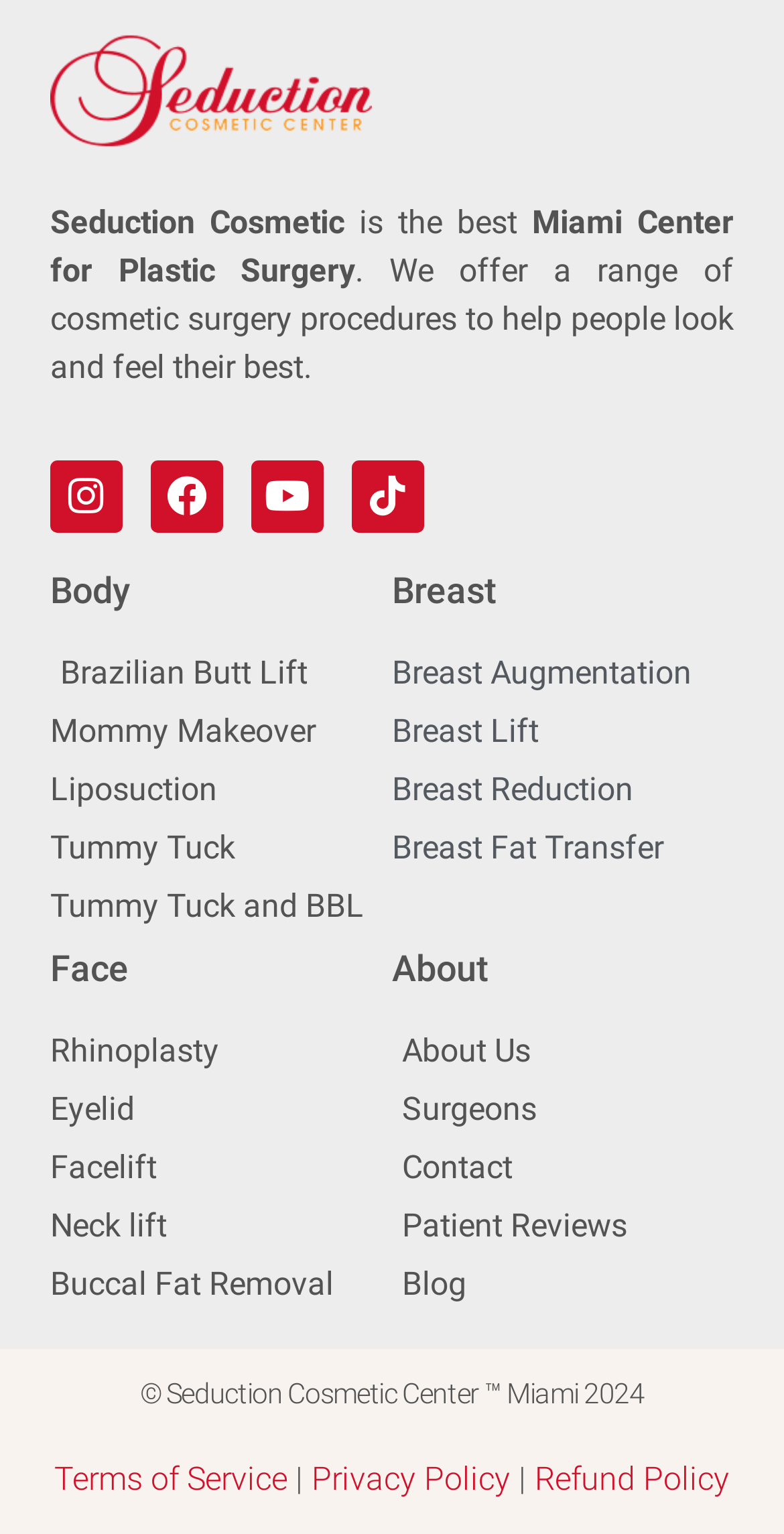Identify the bounding box coordinates of the region I need to click to complete this instruction: "Read about the Mommy Makeover procedure".

[0.064, 0.461, 0.5, 0.493]